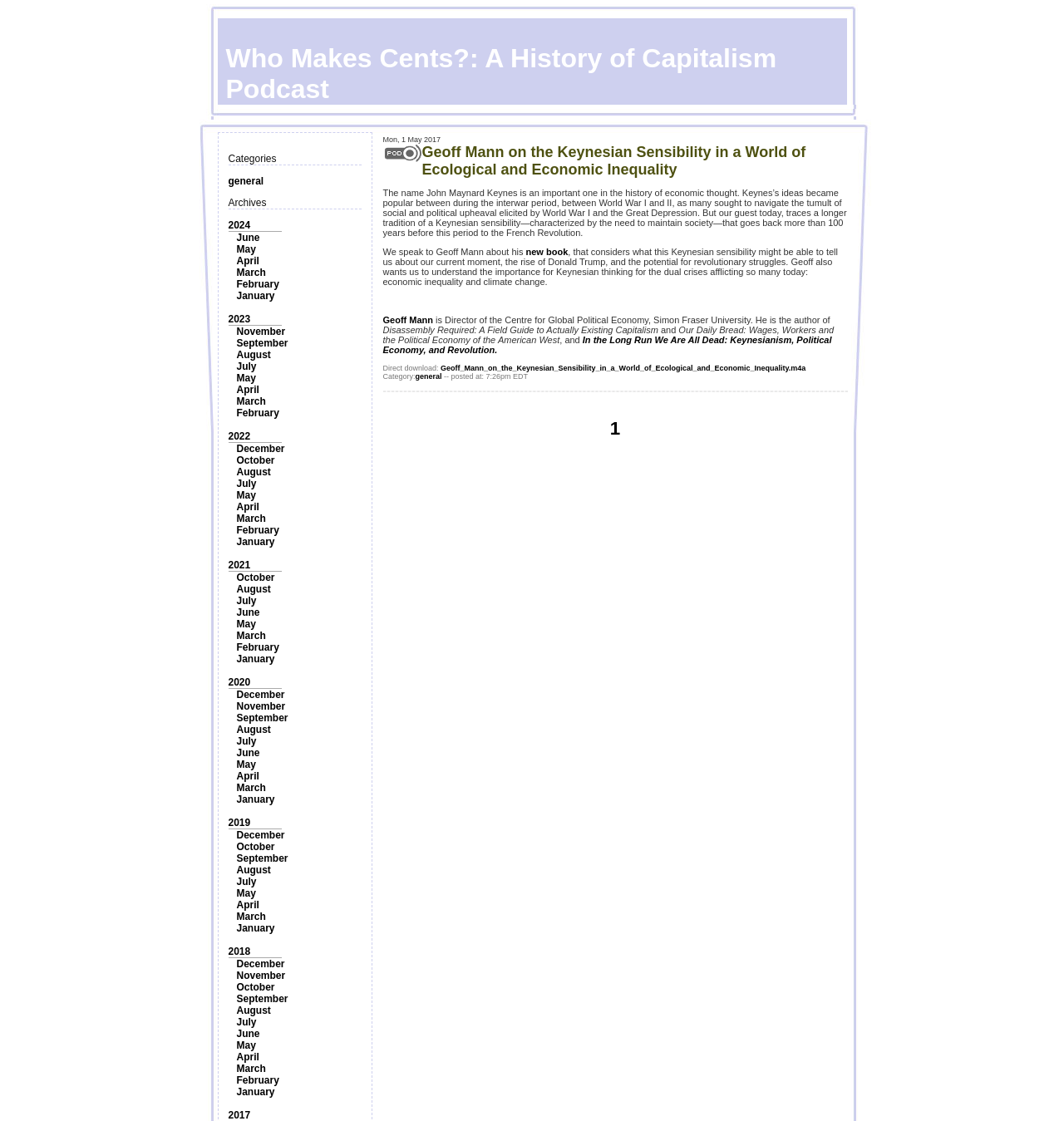Can you specify the bounding box coordinates of the area that needs to be clicked to fulfill the following instruction: "Browse the '2017' page"?

[0.214, 0.99, 0.235, 1.0]